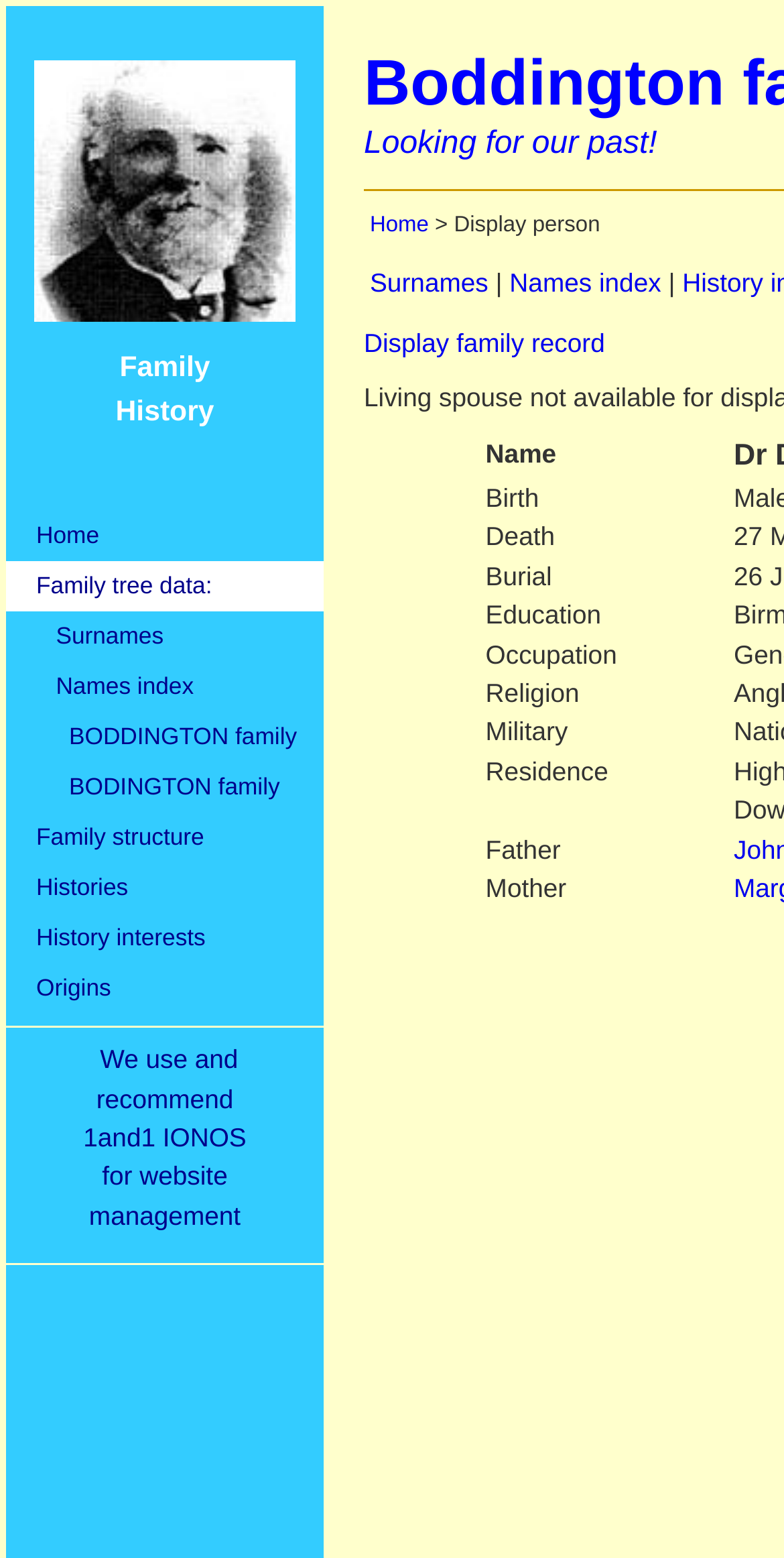Offer a meticulous description of the webpage's structure and content.

This webpage is about Boddington families, with a focus on displaying person information. At the top, there is an image, followed by a "History" label. Below the image, there is a table with multiple rows, each containing a link to a different section, such as "Home", "Family tree data:", "Surnames", "Names index", and more. 

To the right of the table, there is a link to "Display family record", which is accompanied by a series of labels, including "Name", "Birth", "Death", "Burial", "Education", "Occupation", "Religion", "Military", "Residence", "Father", and "Mother". 

At the bottom of the page, there is a horizontal separator, followed by a message recommending 1and1 IONOS for website management. There are also links to "Home", "Surnames", and "Names index" at the bottom of the page.